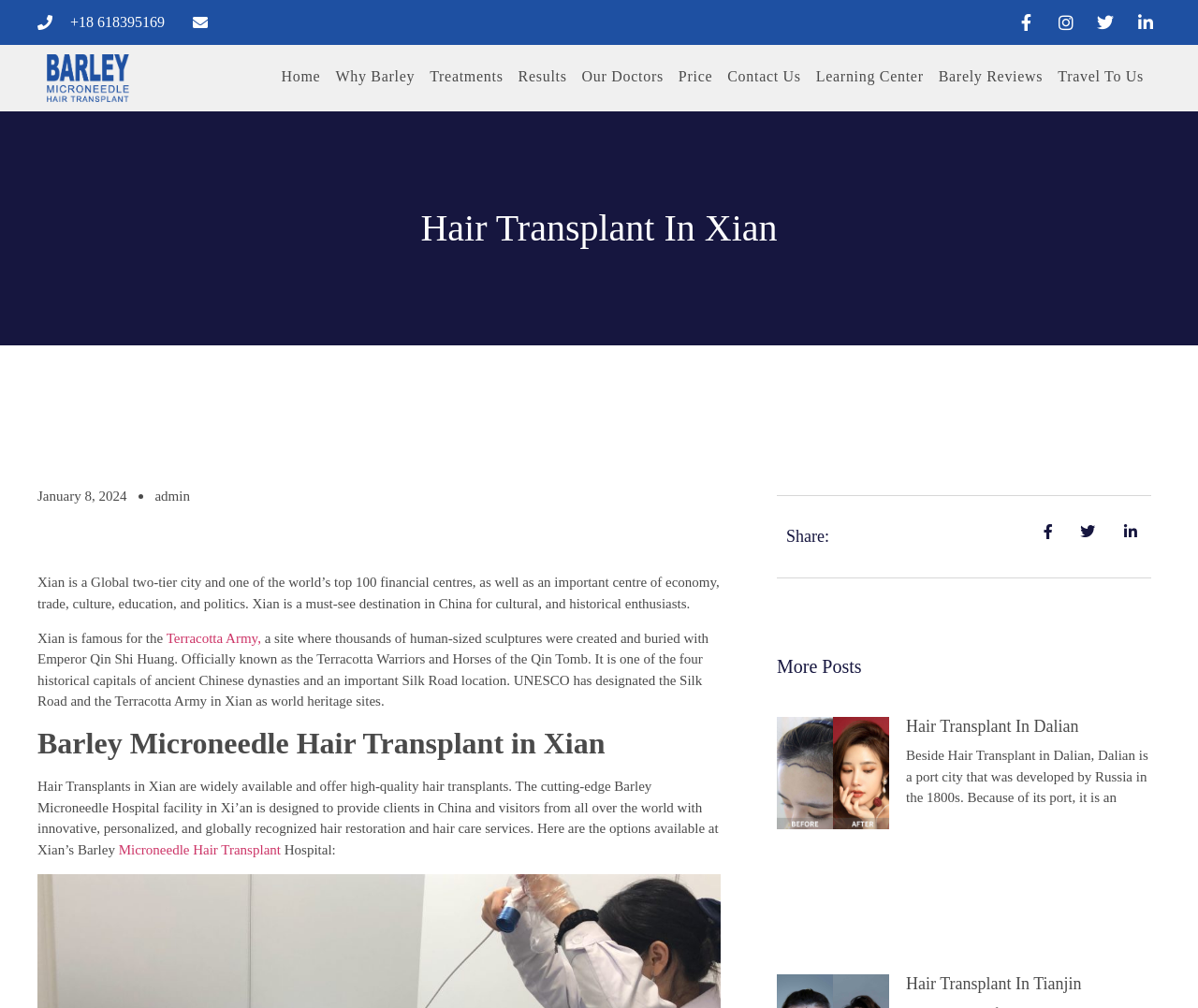Identify the bounding box coordinates of the region that should be clicked to execute the following instruction: "View 'Hair Transplant in Dalian' article".

[0.648, 0.711, 0.742, 0.934]